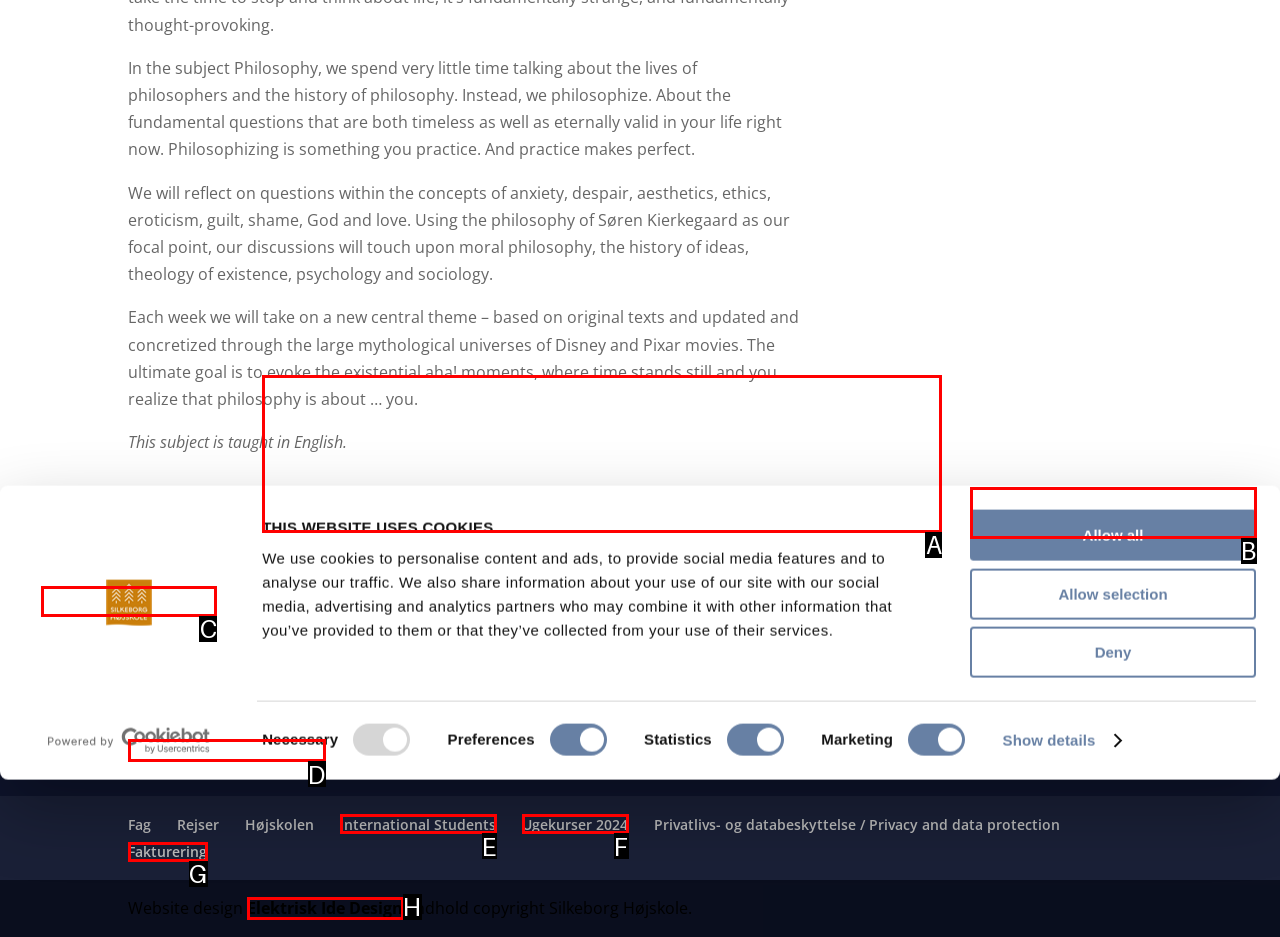Select the HTML element that best fits the description: Powered by Cookiebot
Respond with the letter of the correct option from the choices given.

C